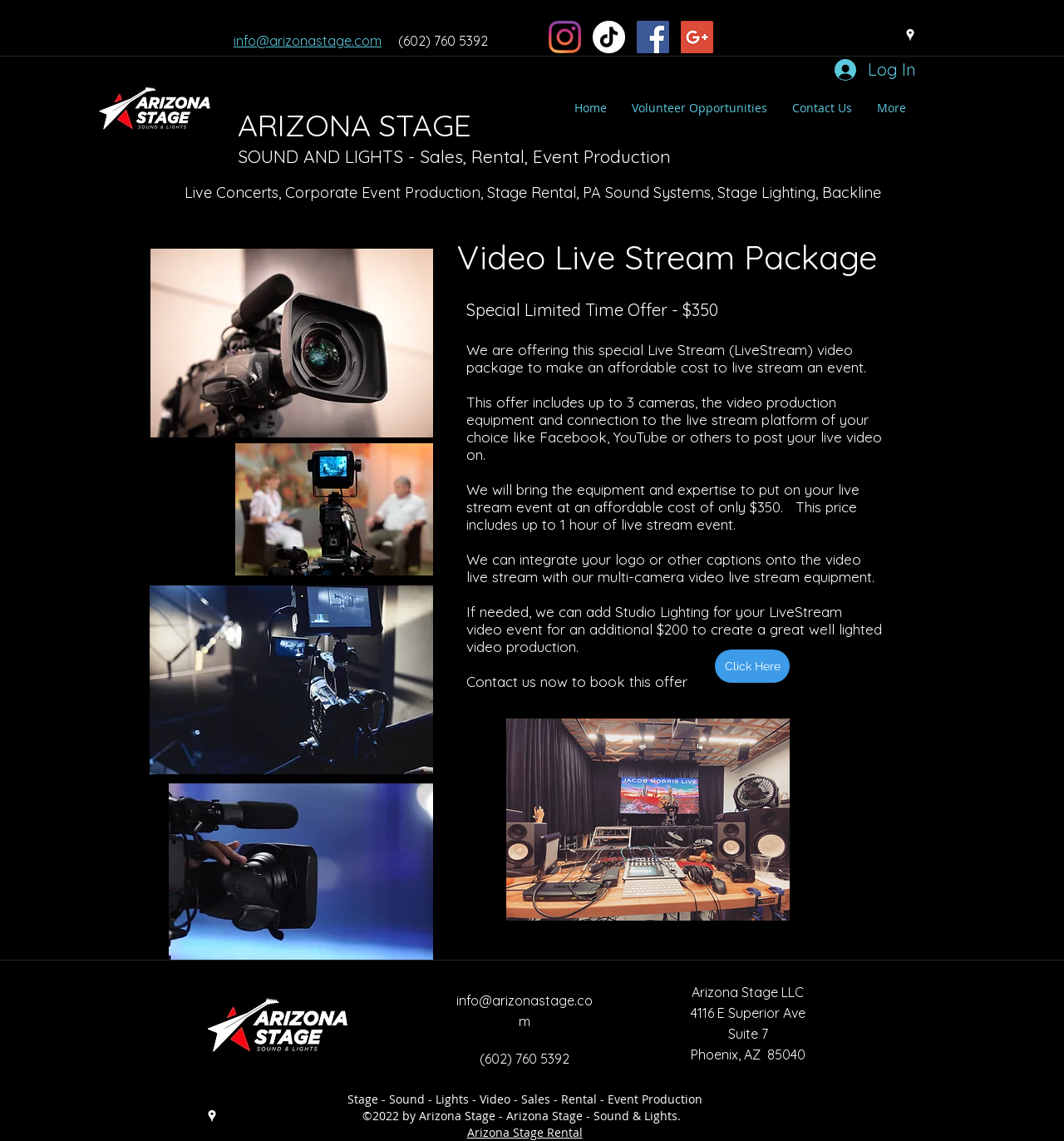Can you determine the bounding box coordinates of the area that needs to be clicked to fulfill the following instruction: "Click the Click Here link"?

[0.672, 0.57, 0.742, 0.599]